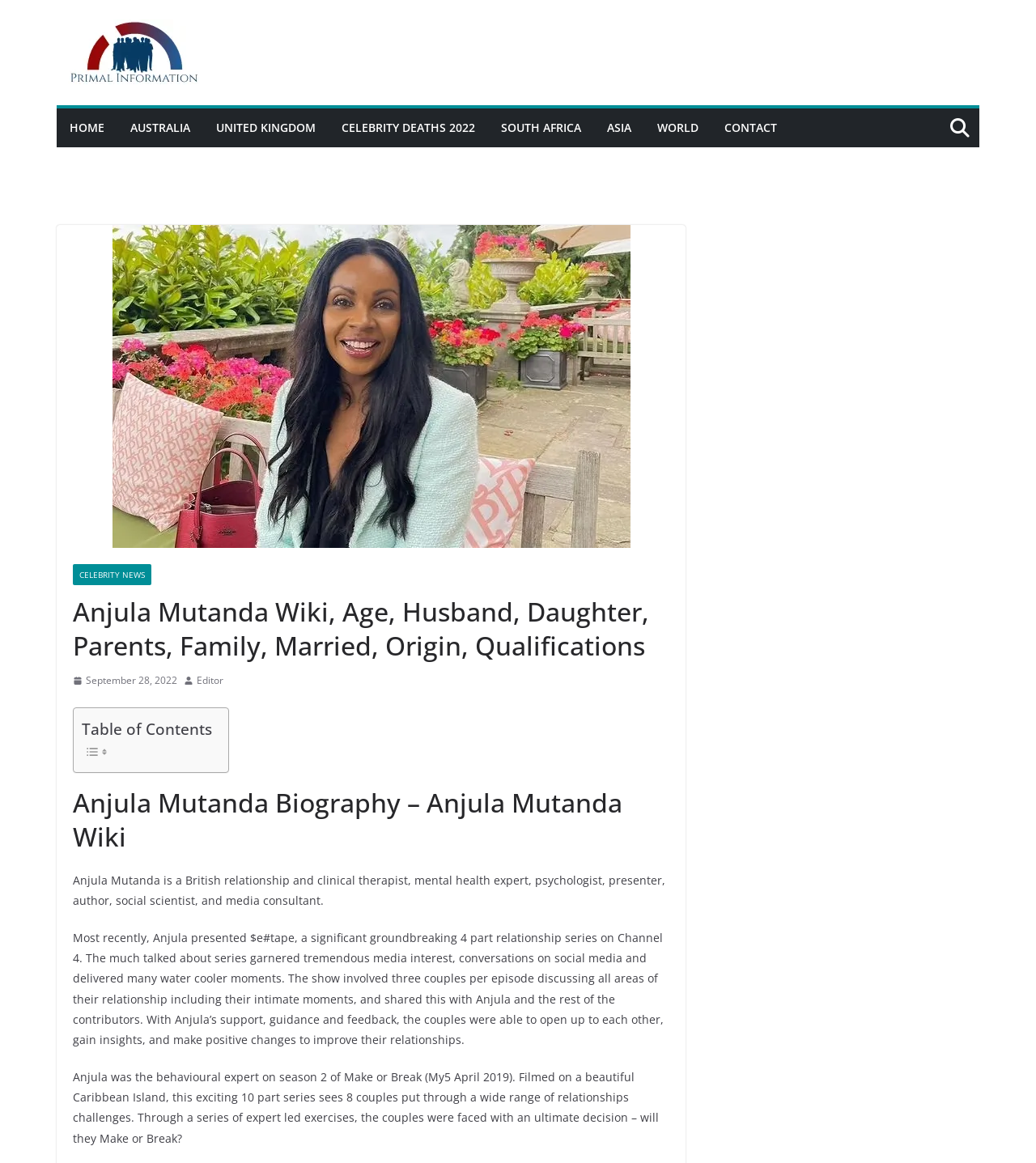What is Anjula Mutanda's profession? Based on the screenshot, please respond with a single word or phrase.

Clinical therapist